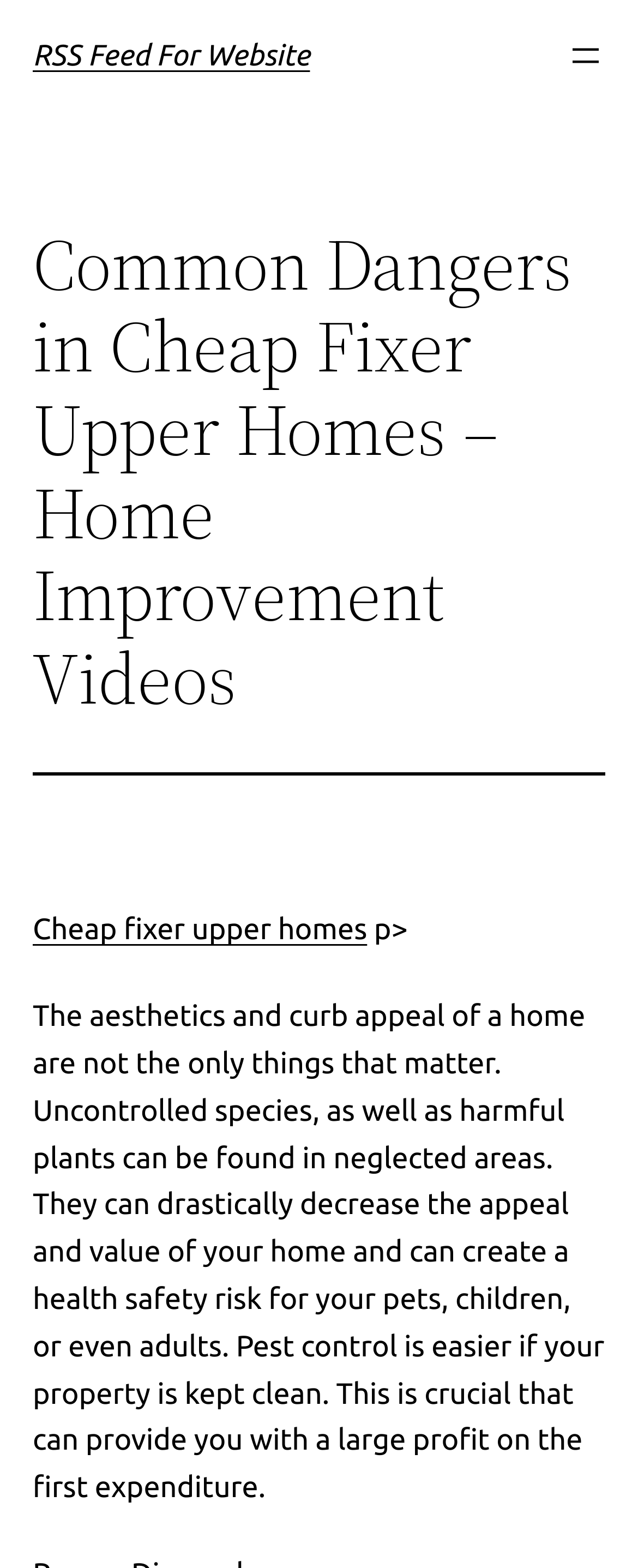What can decrease the appeal and value of a home?
Based on the content of the image, thoroughly explain and answer the question.

According to the webpage, the presence of uncontrolled species and harmful plants in neglected areas of a home can drastically decrease its appeal and value, making it essential to maintain a clean and well-maintained property.